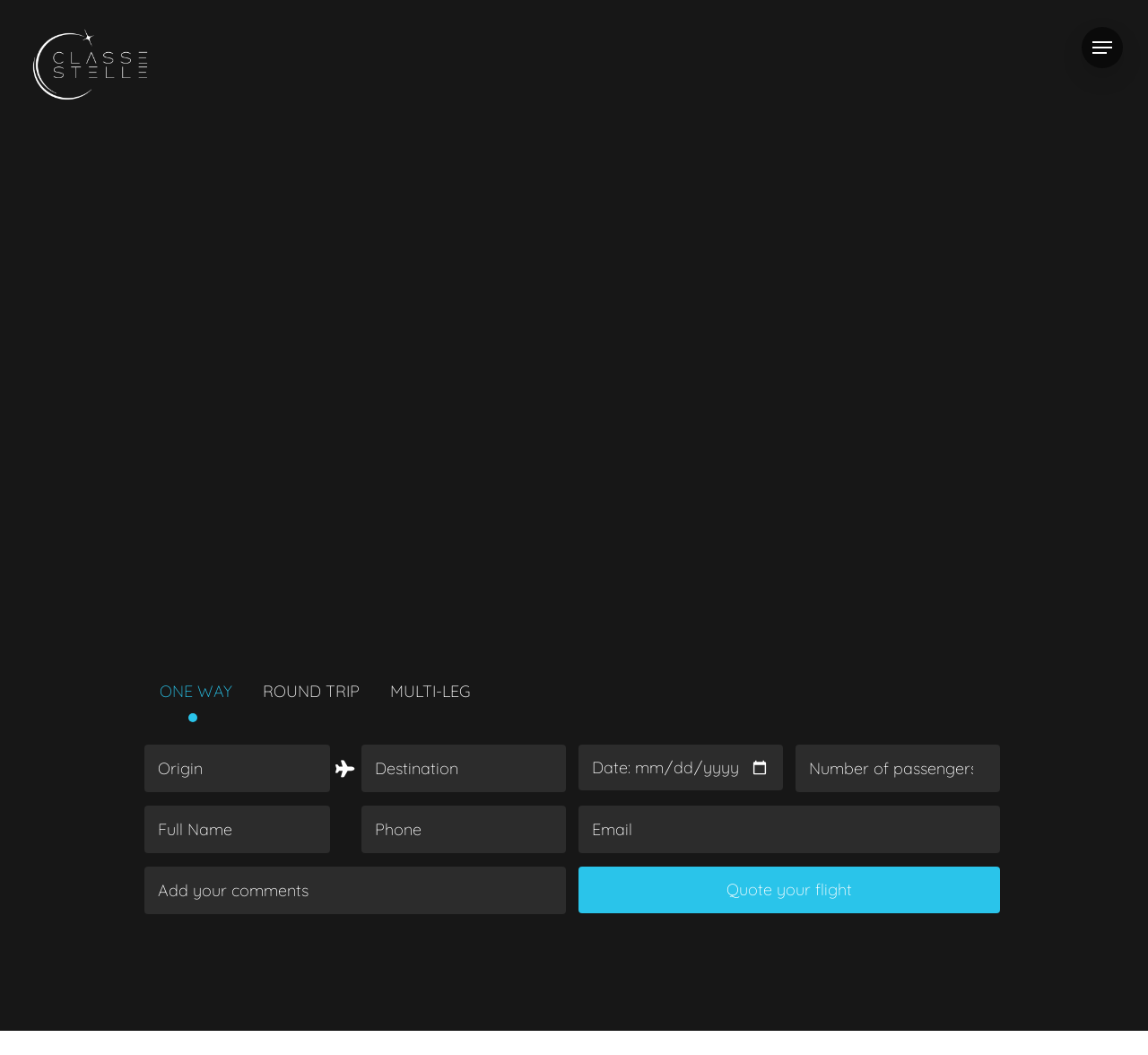Pinpoint the bounding box coordinates of the clickable element needed to complete the instruction: "Click on the navigation menu". The coordinates should be provided as four float numbers between 0 and 1: [left, top, right, bottom].

[0.942, 0.036, 0.978, 0.054]